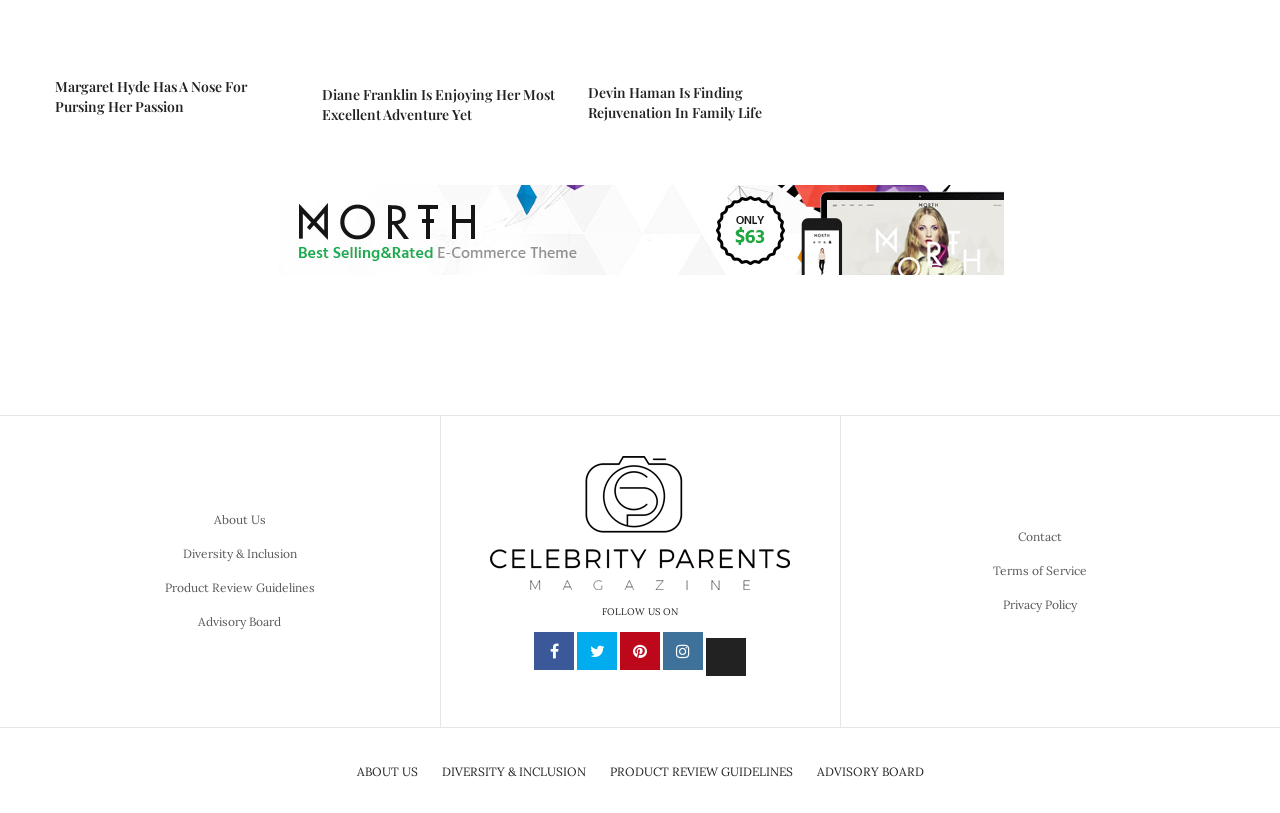Determine the bounding box coordinates for the clickable element required to fulfill the instruction: "Click on the north-728 link". Provide the coordinates as four float numbers between 0 and 1, i.e., [left, top, right, bottom].

[0.0, 0.228, 1.0, 0.338]